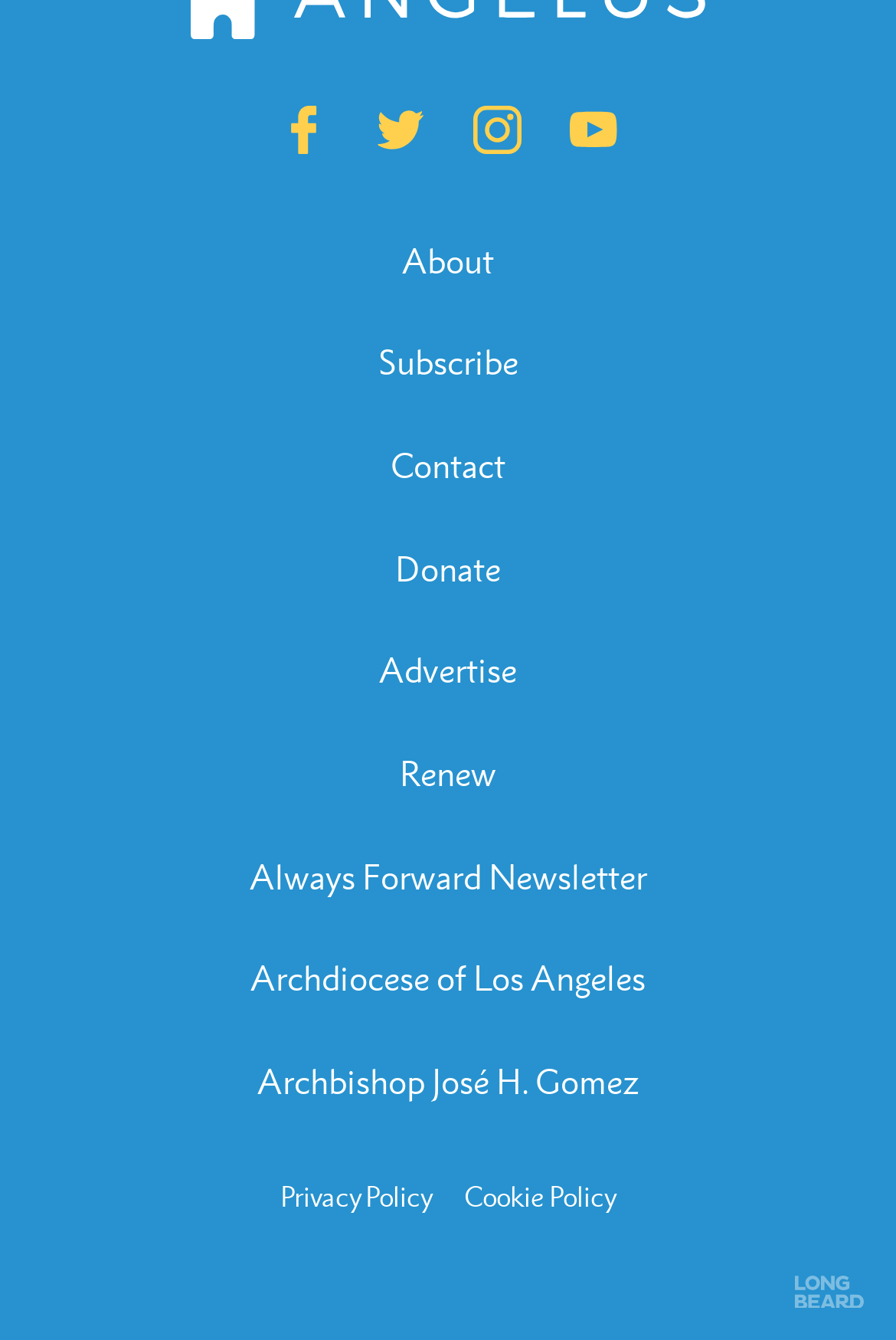Determine the coordinates of the bounding box that should be clicked to complete the instruction: "Go to May 2023". The coordinates should be represented by four float numbers between 0 and 1: [left, top, right, bottom].

None